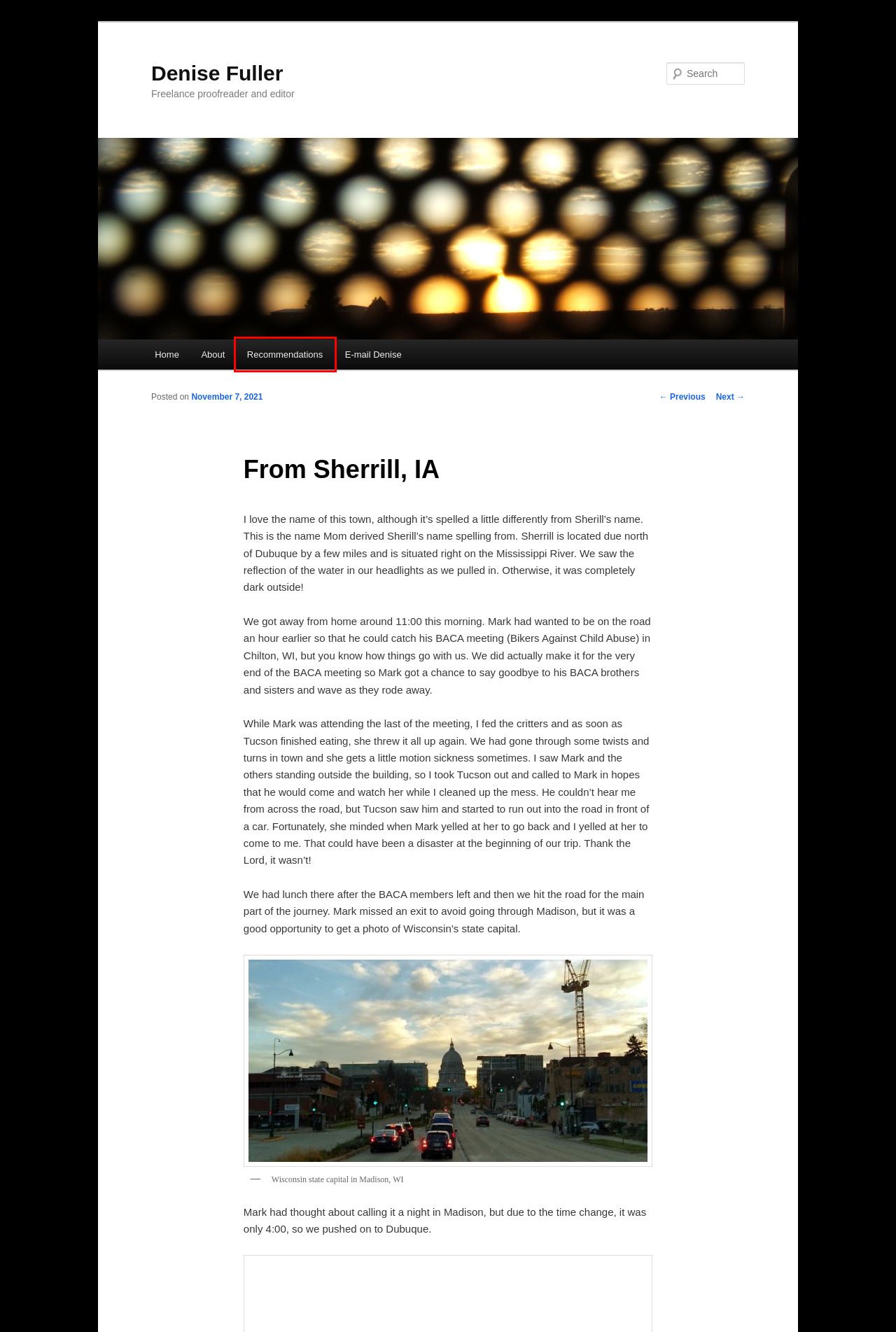Given a webpage screenshot featuring a red rectangle around a UI element, please determine the best description for the new webpage that appears after the element within the bounding box is clicked. The options are:
A. Saying our goodbyes | Denise Fuller
B. Sherrill IA | Denise Fuller
C. Denise Fuller | Freelance proofreader and editor
D. Recommendations | Denise Fuller
E. Home | Denise Fuller
F. About | Denise Fuller
G. From Lincoln, NE | Denise Fuller
H. Mark left on our anniversary  :( | Denise Fuller

D